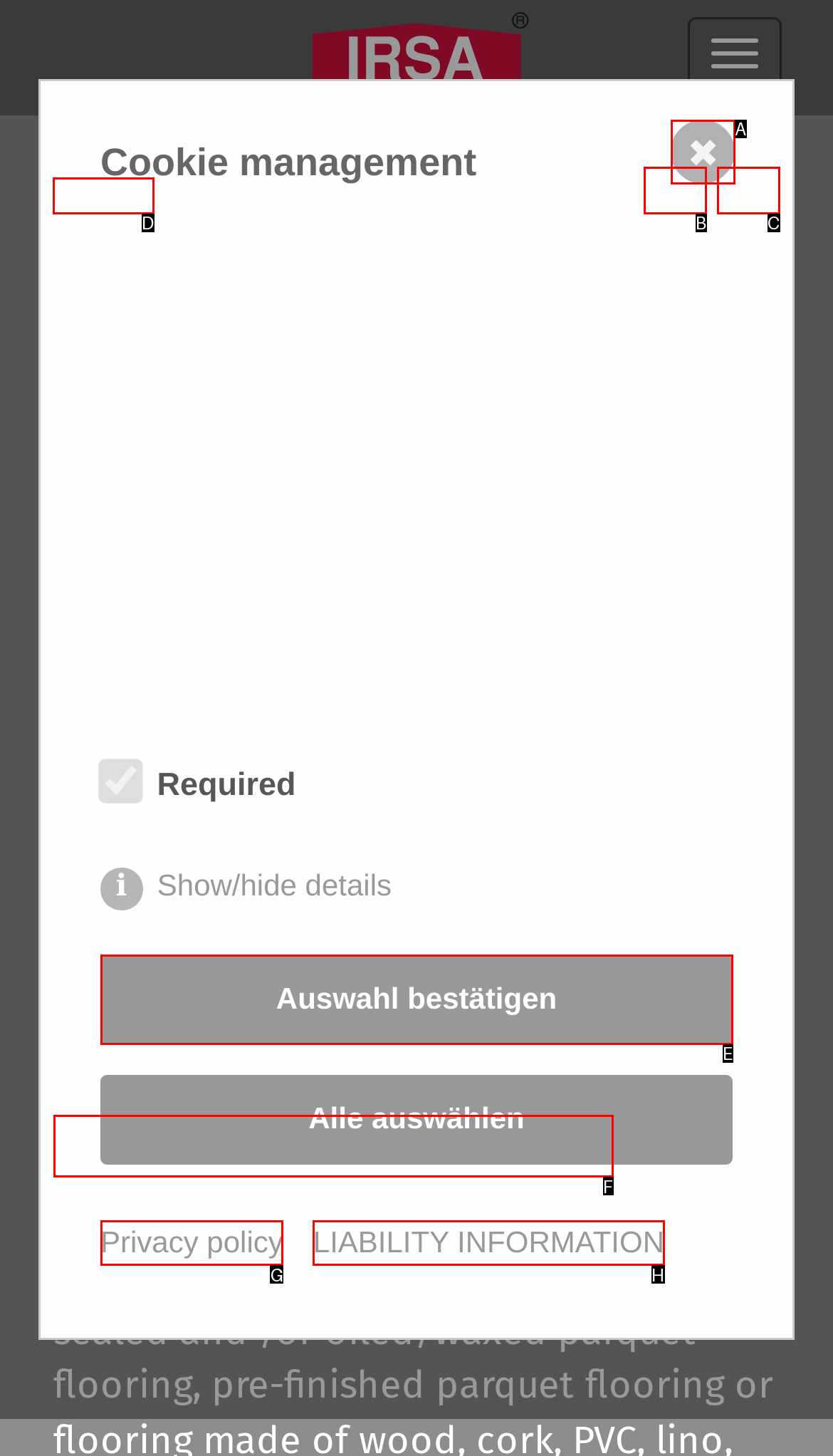For the instruction: Go to the previous page, determine the appropriate UI element to click from the given options. Respond with the letter corresponding to the correct choice.

None